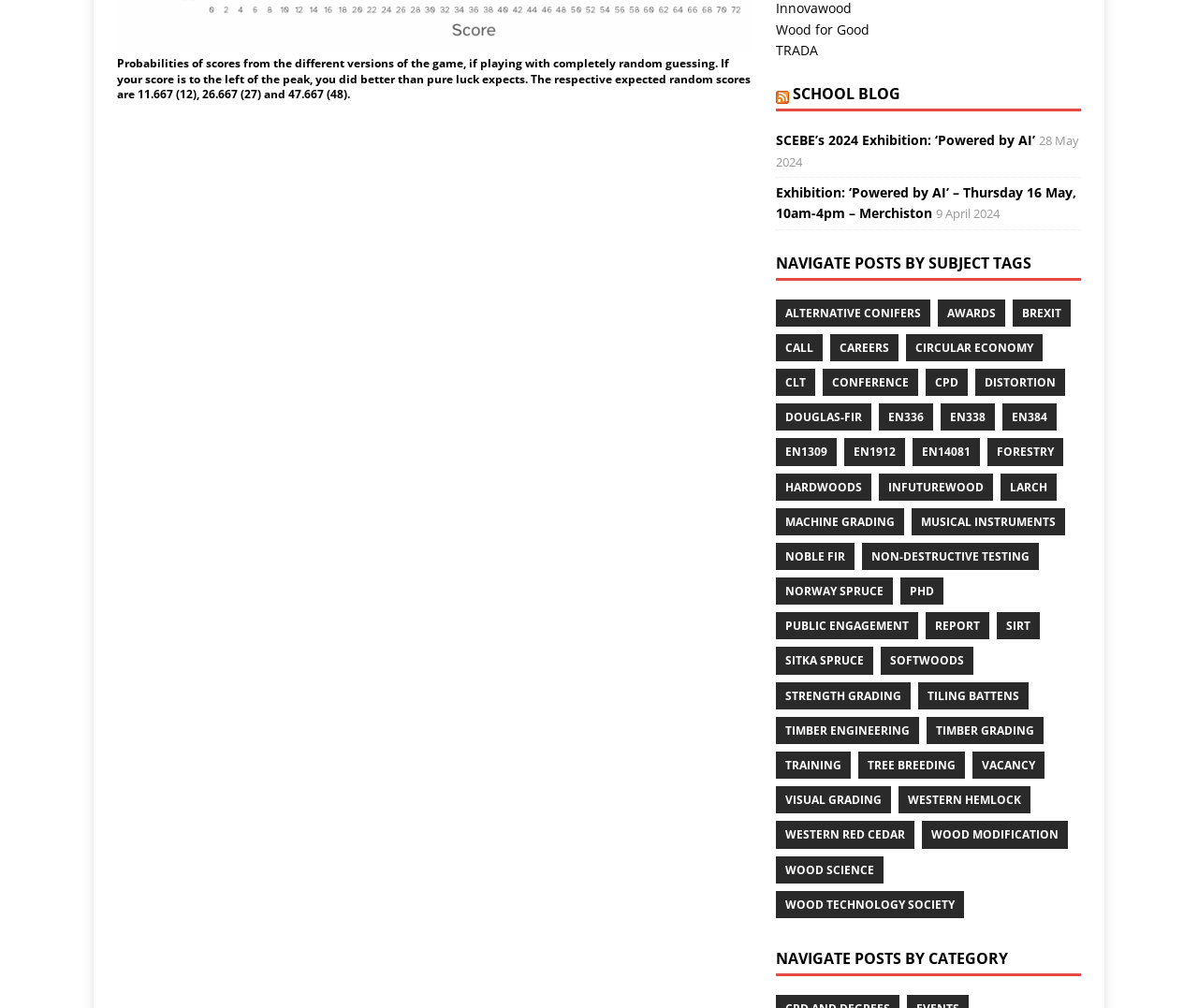Locate the bounding box coordinates of the area where you should click to accomplish the instruction: "Click the 'Terms and Conditions' link".

None